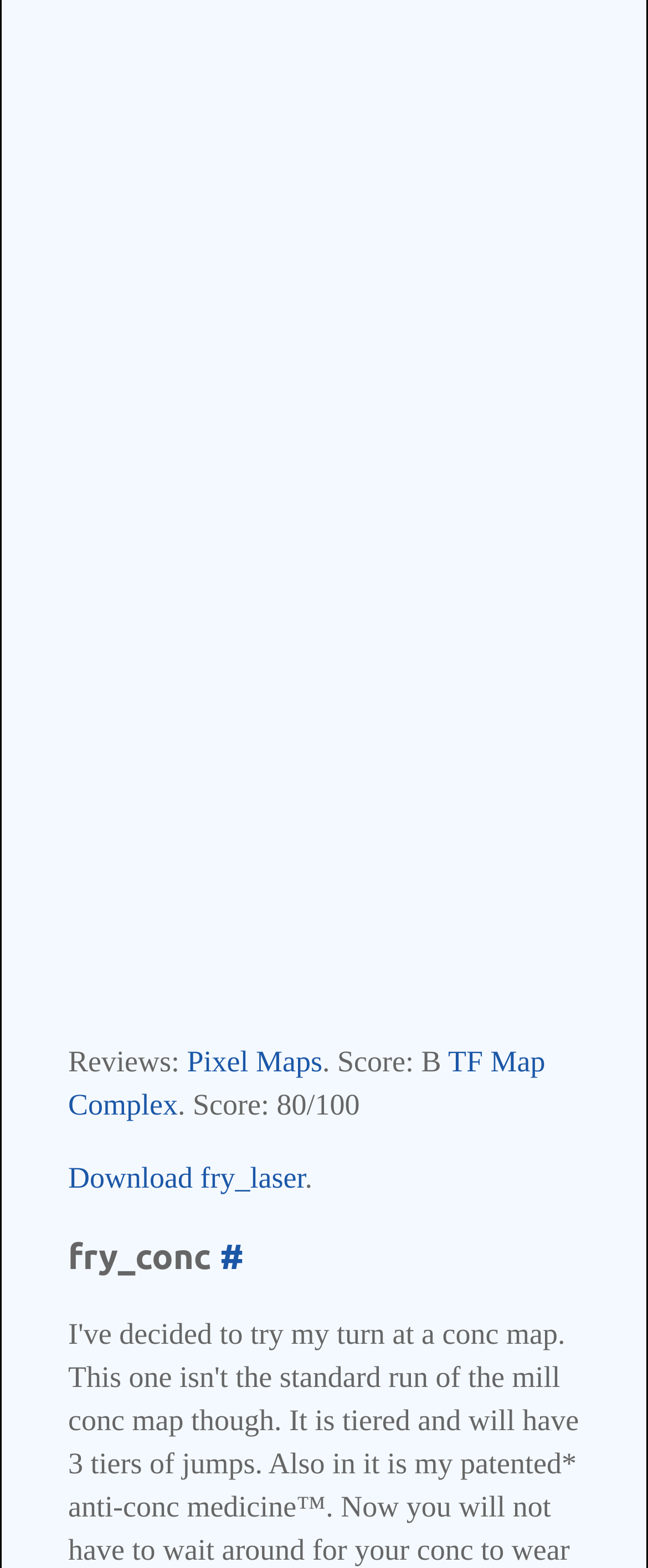Provide the bounding box coordinates of the HTML element this sentence describes: "#". The bounding box coordinates consist of four float numbers between 0 and 1, i.e., [left, top, right, bottom].

[0.339, 0.788, 0.377, 0.813]